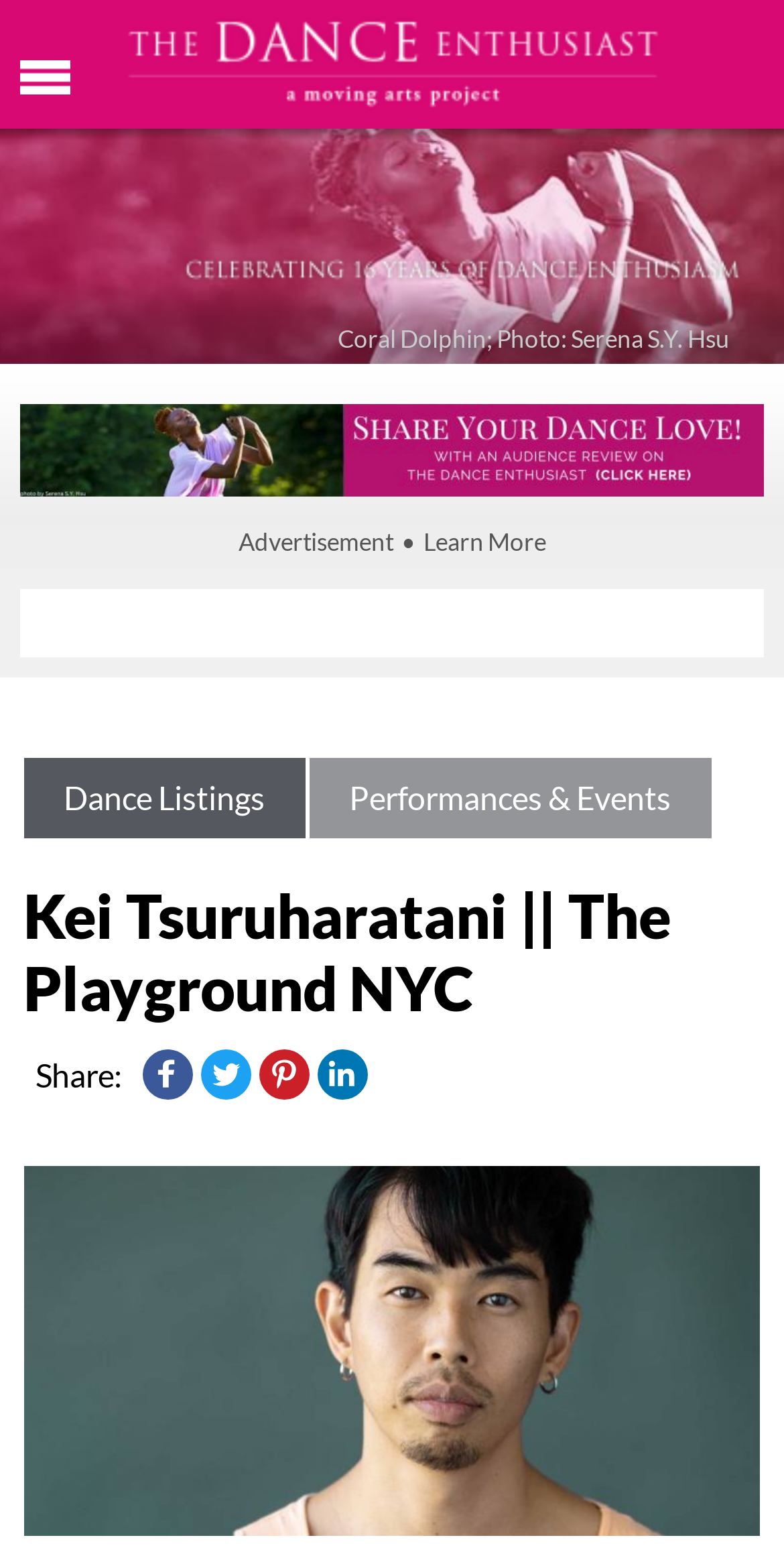Identify and extract the heading text of the webpage.

Kei Tsuruharatani || The Playground NYC